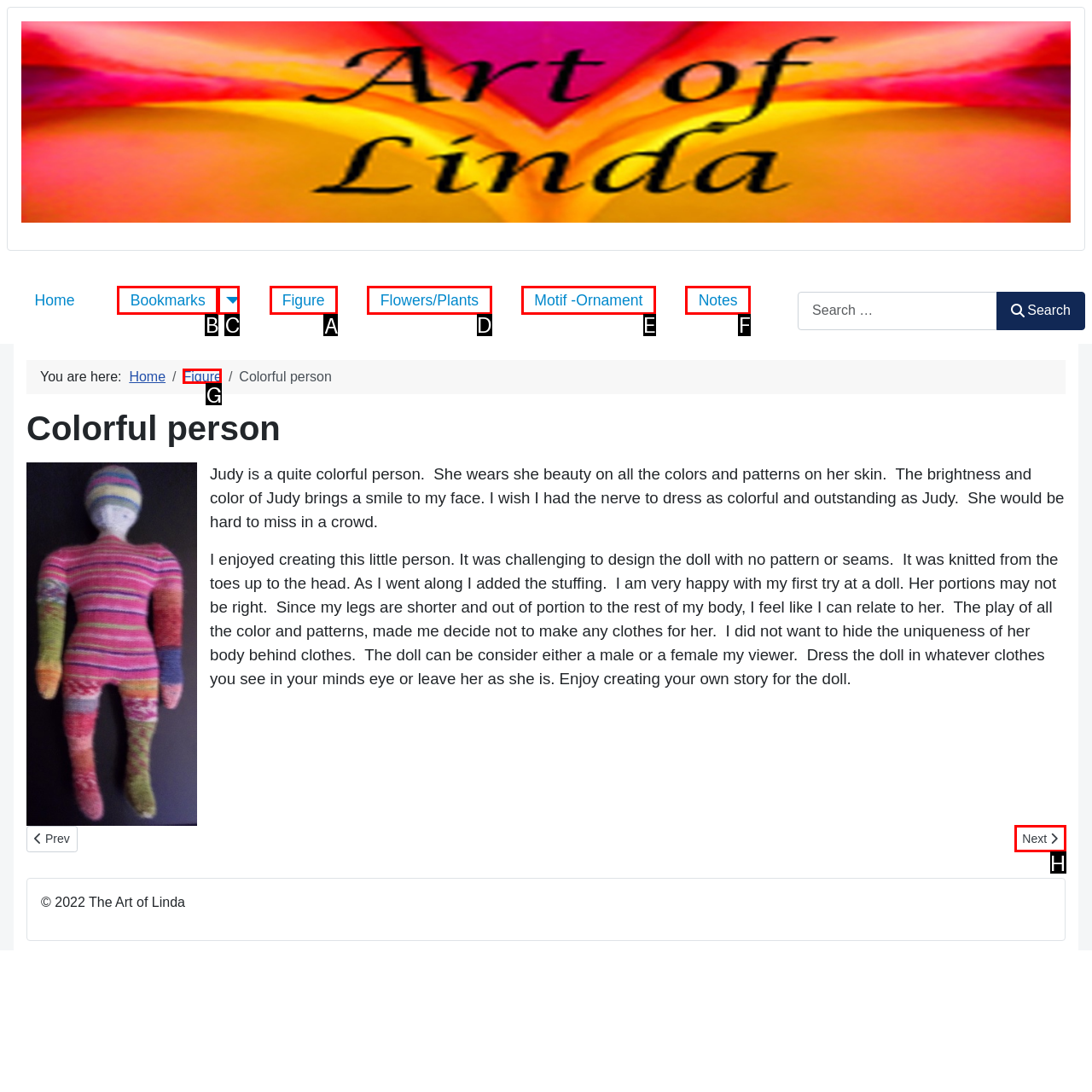Identify the letter of the UI element I need to click to carry out the following instruction: Go to the Figure page

A